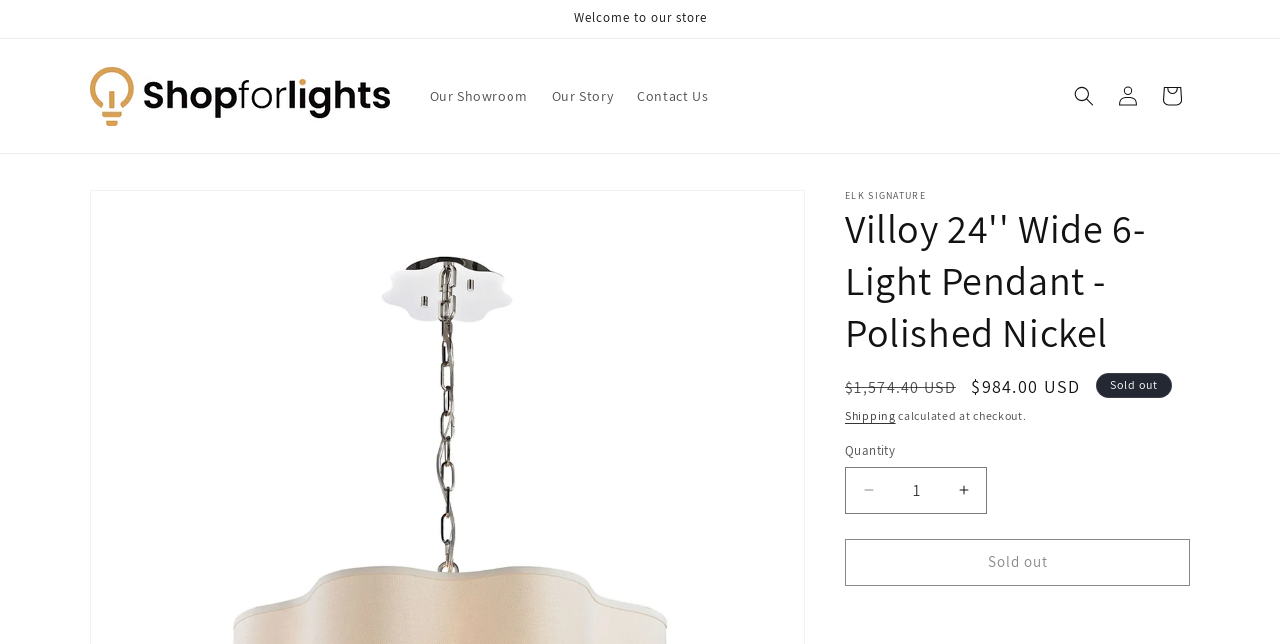What is the current status of the product?
Please answer the question with as much detail and depth as you can.

I found the answer by looking at the static text element that says 'Sold out'. This indicates that the product is currently out of stock.